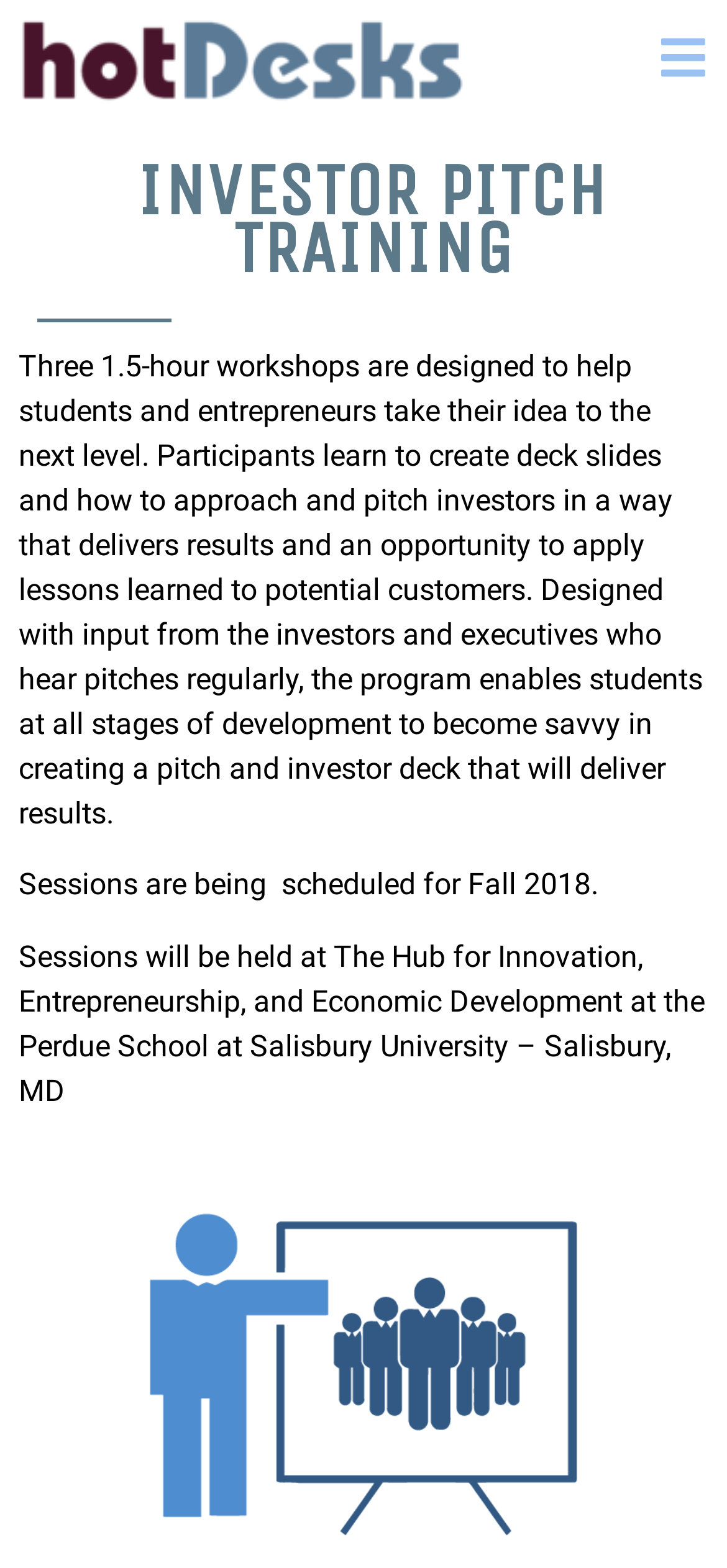Please provide a detailed answer to the question below by examining the image:
How long are the workshops?

The workshops are designed to be 1.5 hours long, and there are three sessions scheduled for Fall 2018.